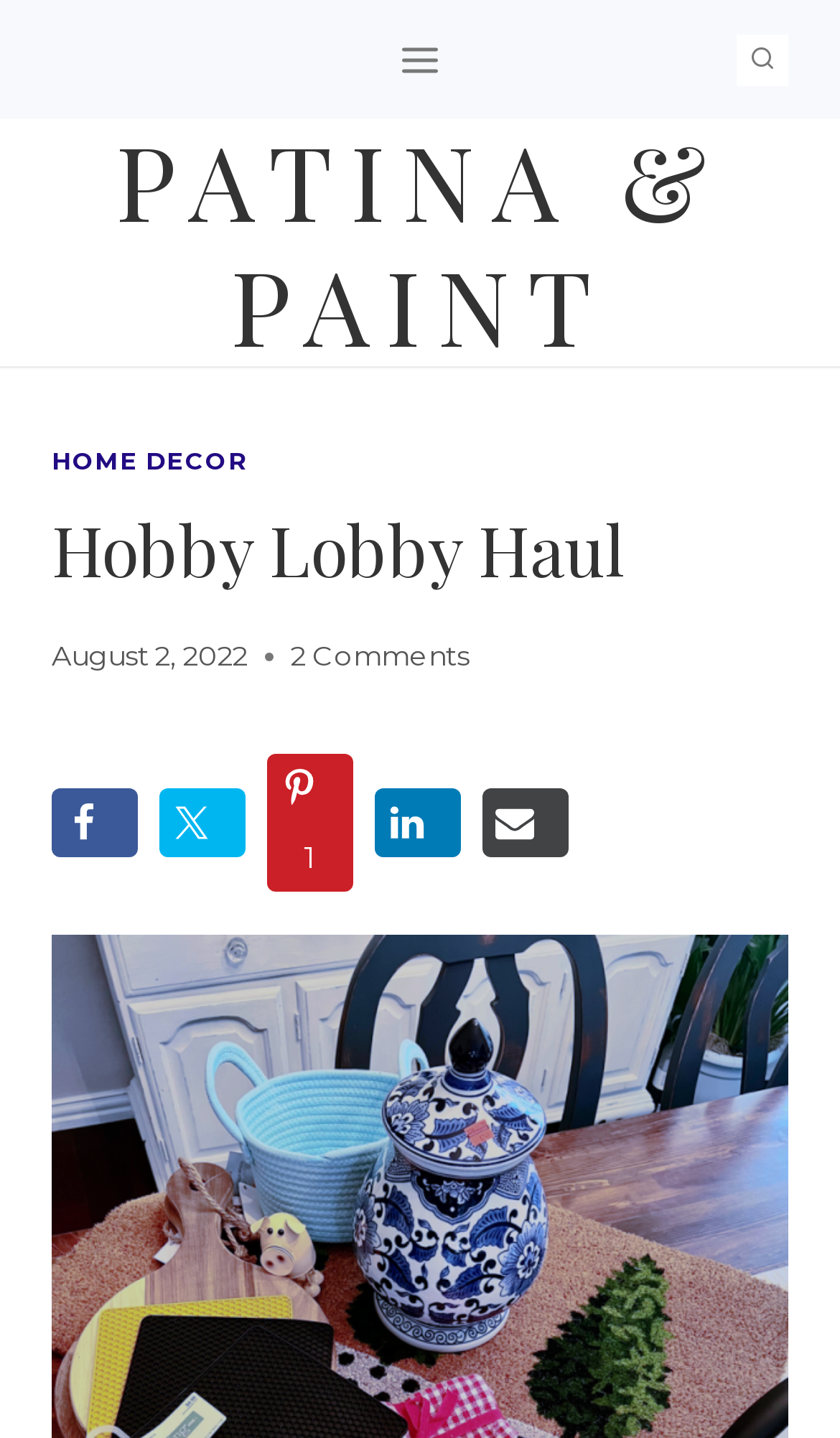Provide a brief response to the question below using one word or phrase:
How many social media links are present?

5